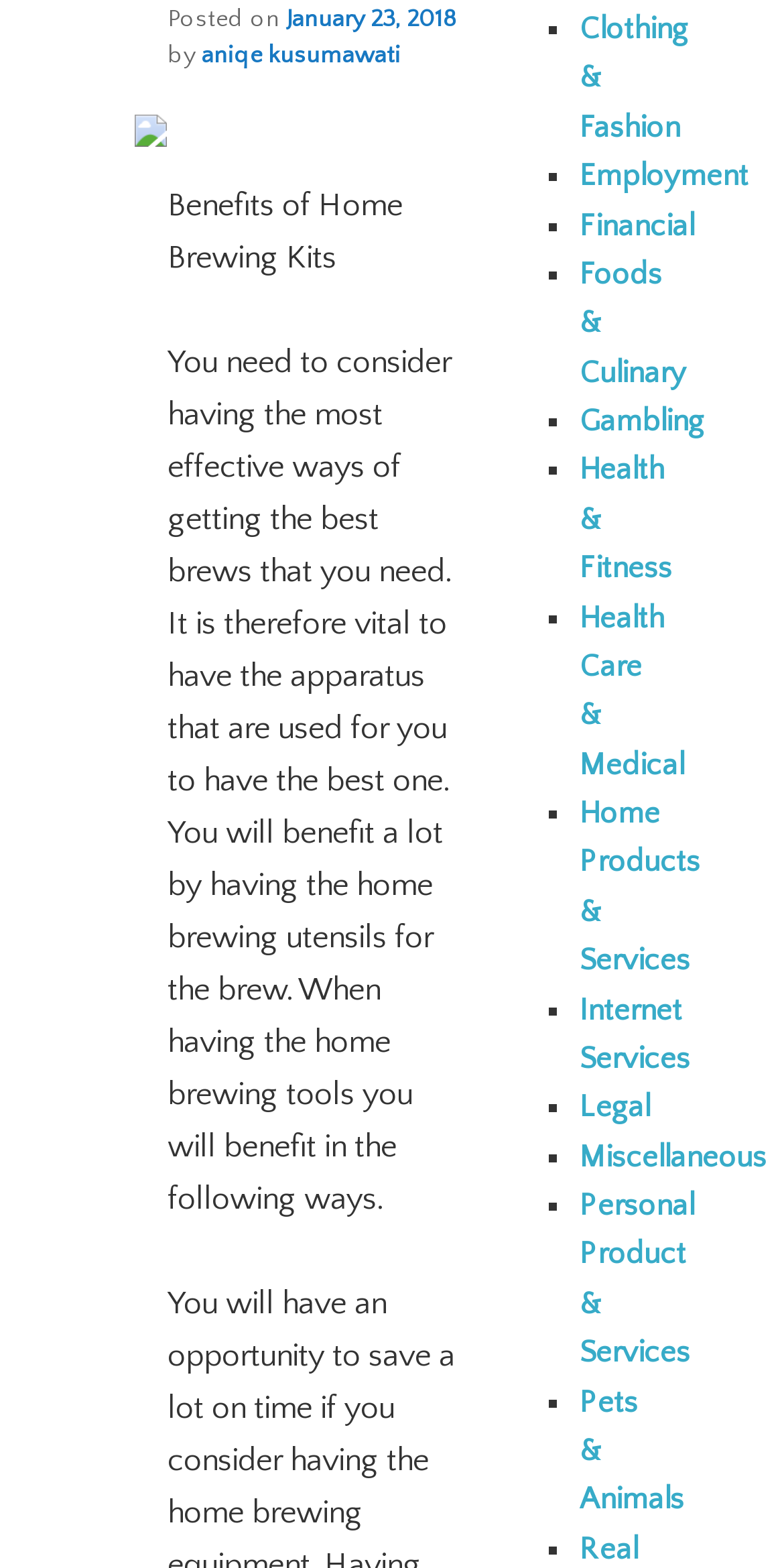Identify the bounding box coordinates of the specific part of the webpage to click to complete this instruction: "Browse the 'Foods & Culinary' section".

[0.739, 0.164, 0.875, 0.248]